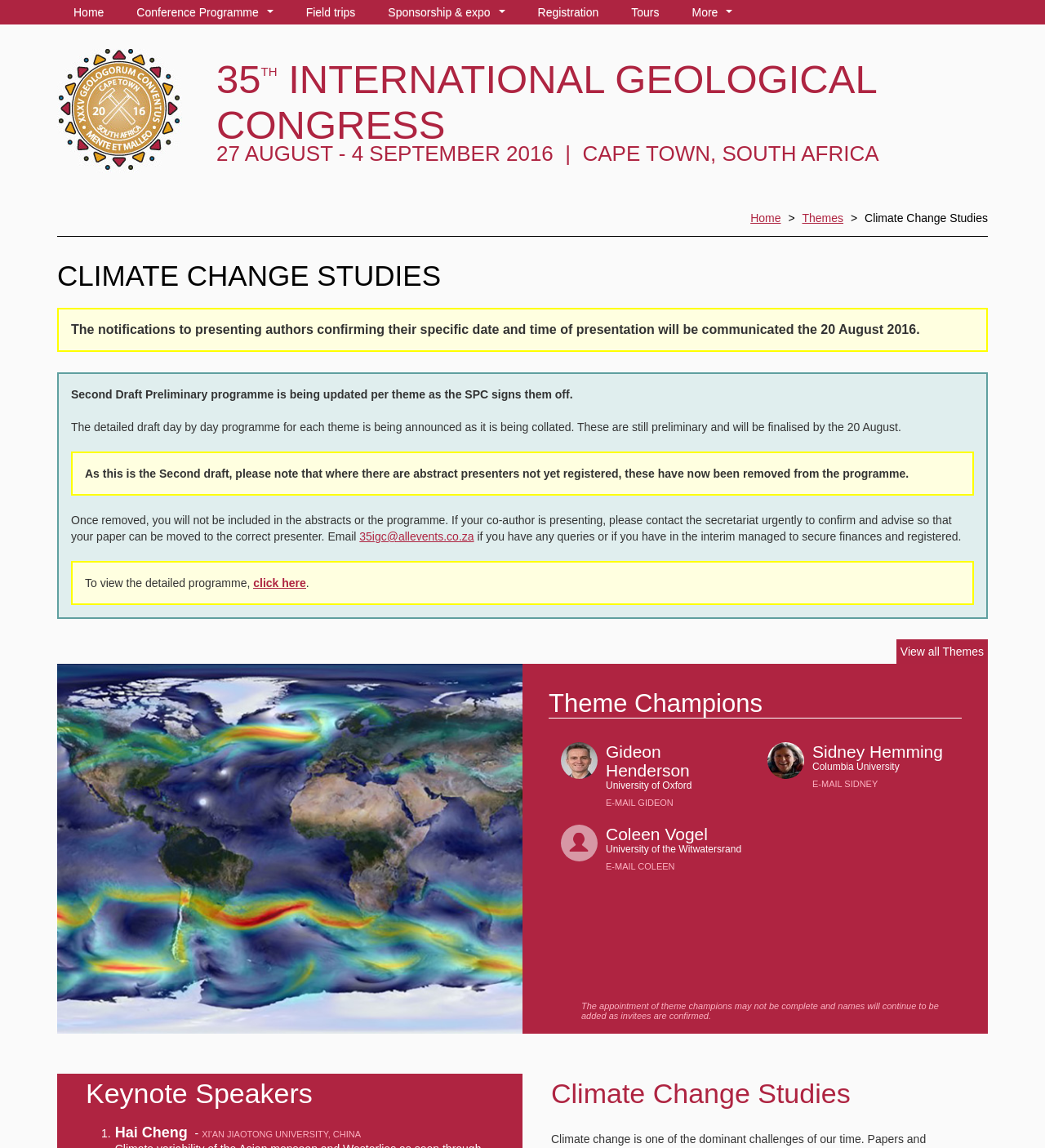Provide a brief response to the question below using one word or phrase:
Who is the theme champion from University of Oxford?

Gideon